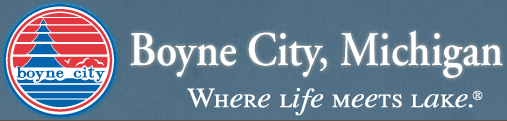What is represented by the stylized design in the logo?
Using the image provided, answer with just one word or phrase.

Pine tree and waves